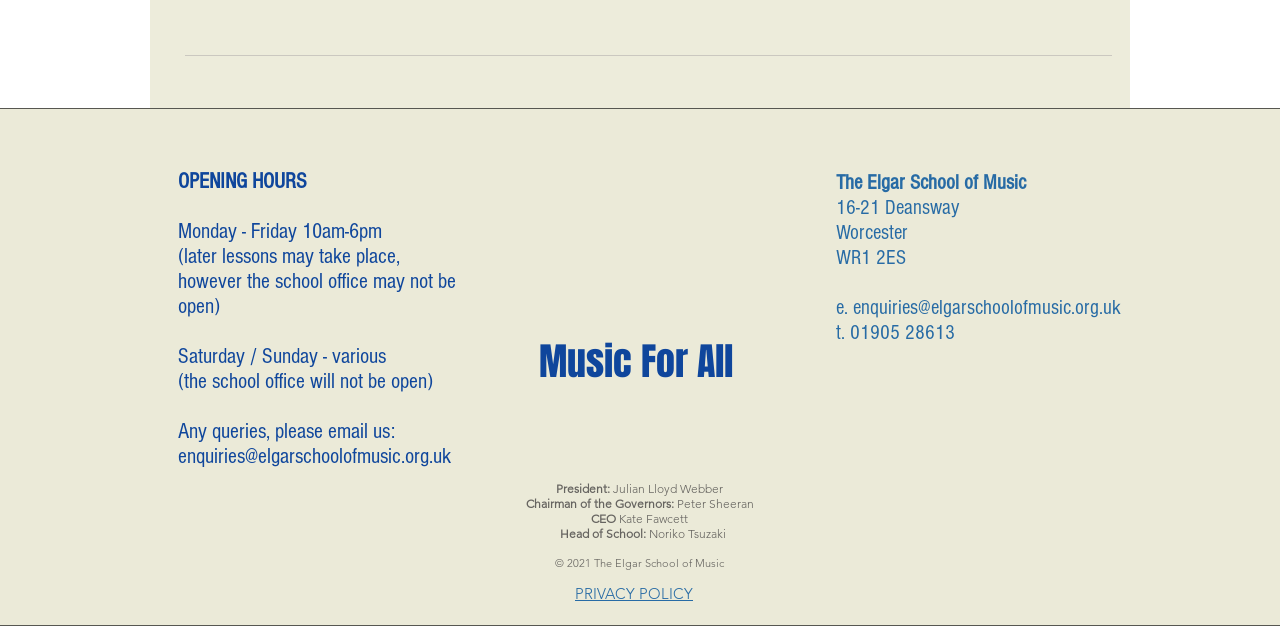What is the school's address? Please answer the question using a single word or phrase based on the image.

16-21 Deansway, Worcester, WR1 2ES